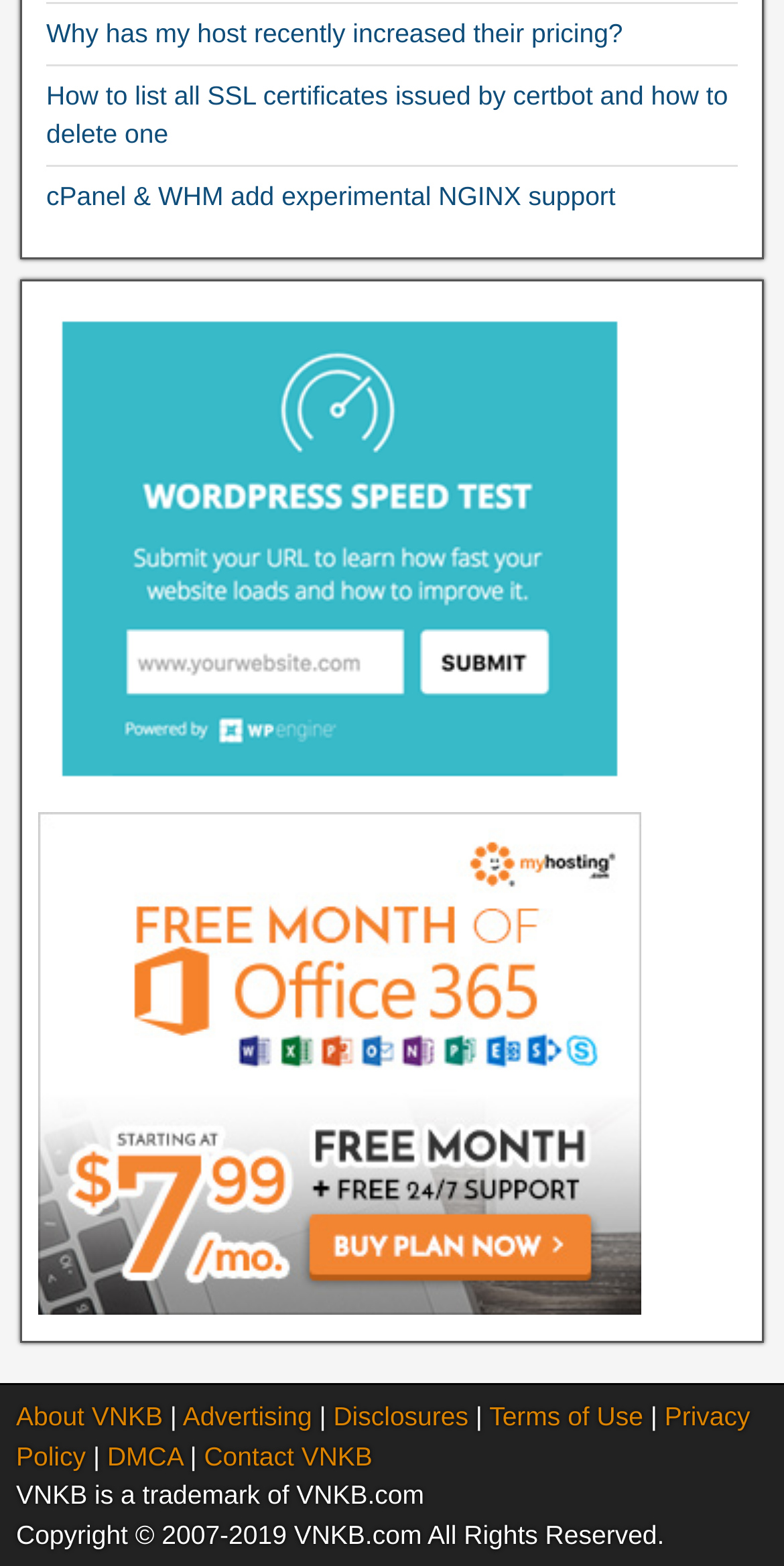Given the description DMCA, predict the bounding box coordinates of the UI element. Ensure the coordinates are in the format (top-left x, top-left y, bottom-right x, bottom-right y) and all values are between 0 and 1.

[0.137, 0.92, 0.233, 0.939]